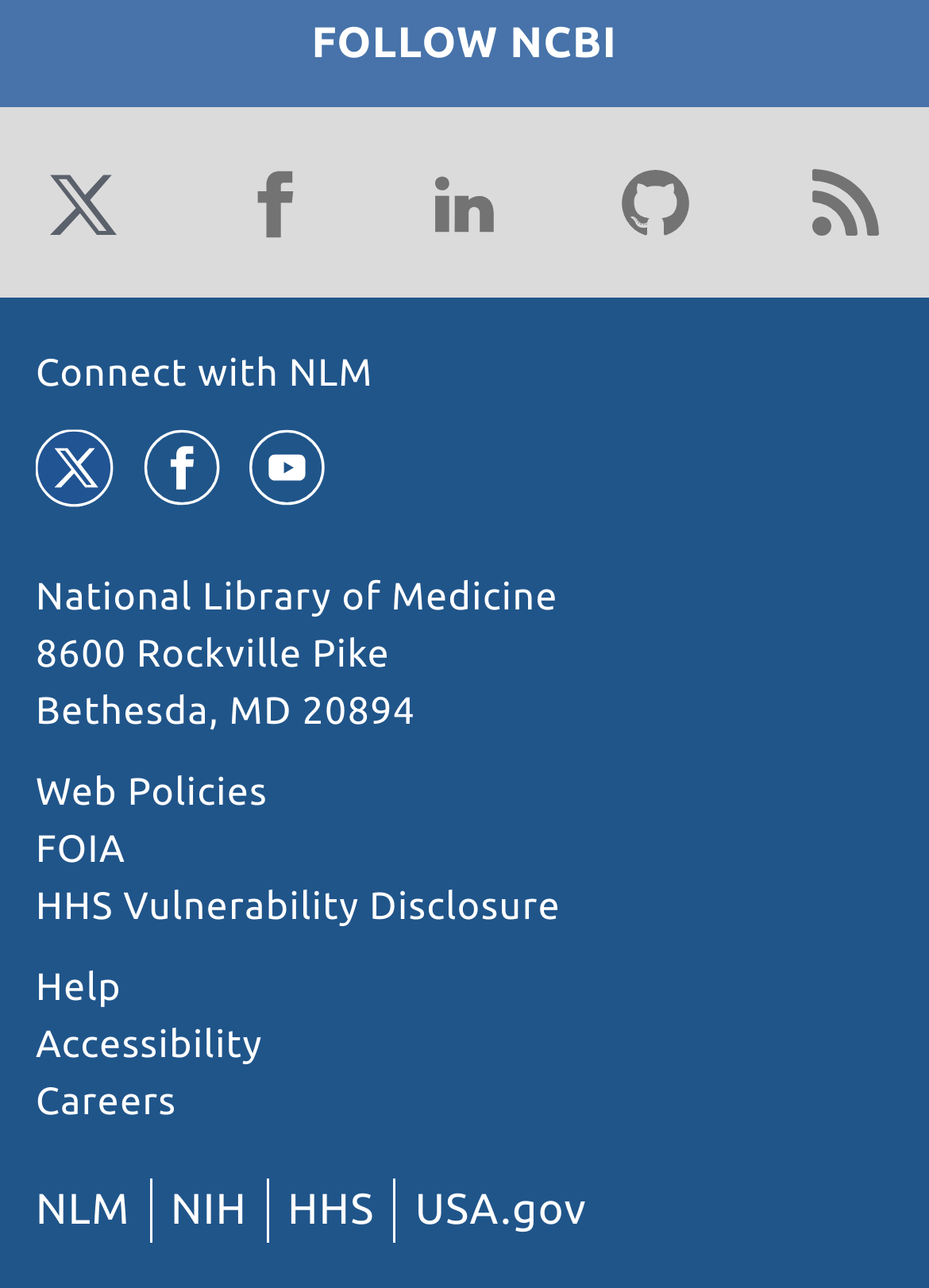How many social media links are there?
Give a single word or phrase answer based on the content of the image.

5